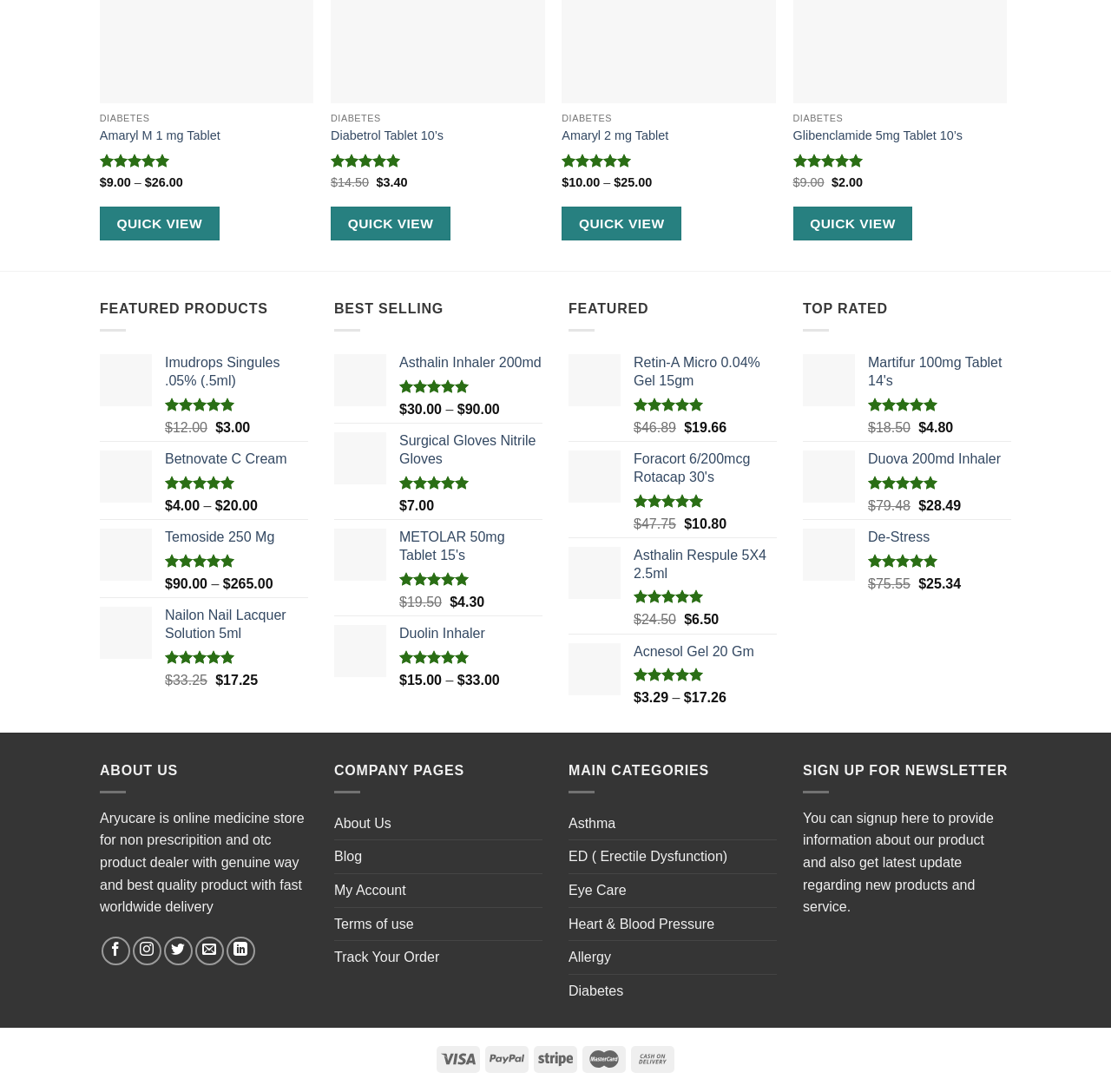Please identify the bounding box coordinates of the clickable area that will fulfill the following instruction: "Click QUICK VIEW on Amaryl M 1 mg Tablet". The coordinates should be in the format of four float numbers between 0 and 1, i.e., [left, top, right, bottom].

[0.09, 0.116, 0.198, 0.131]